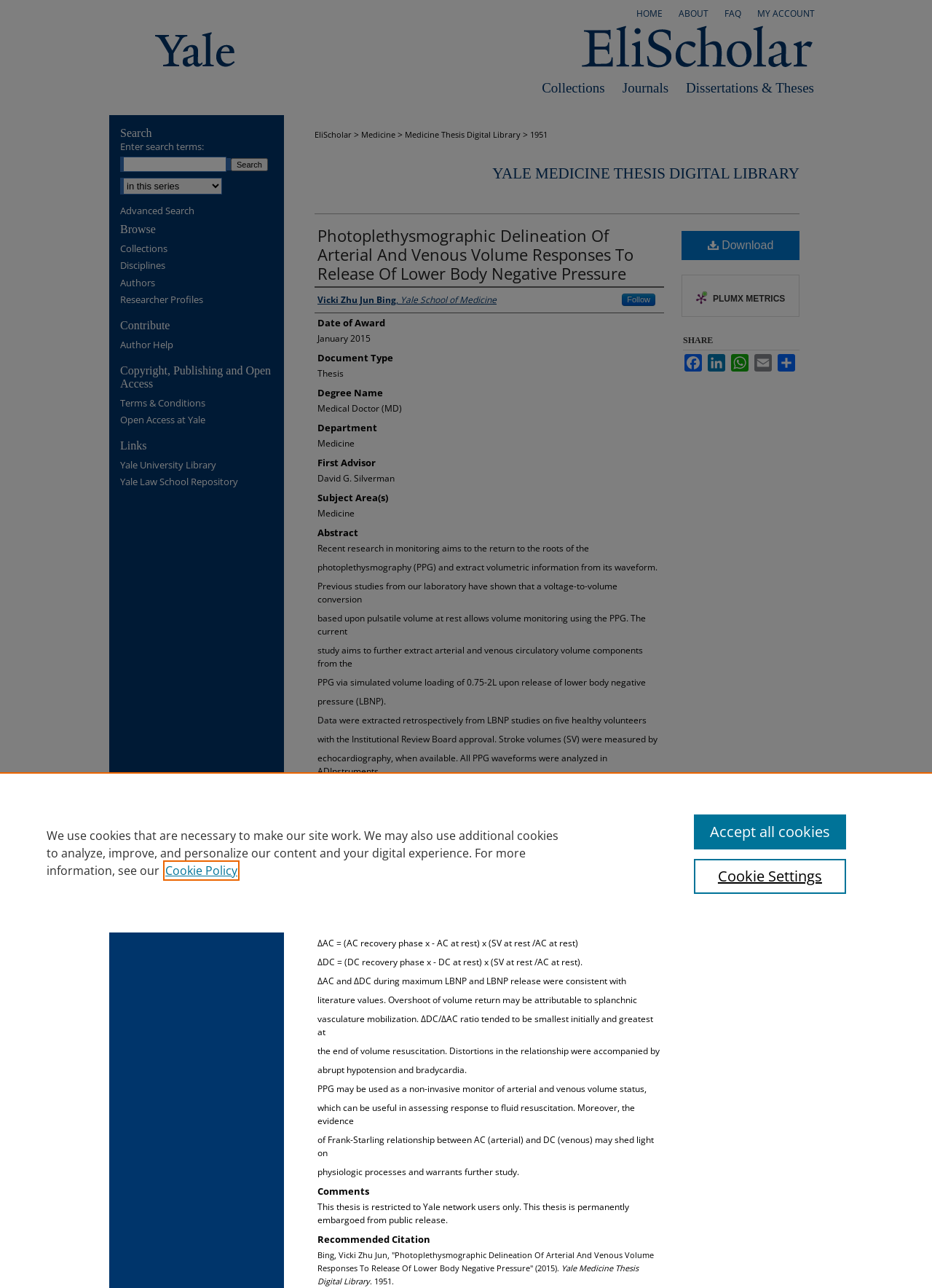What is the title of this thesis?
Please provide a detailed answer to the question.

I found the answer by looking at the heading 'Photoplethysmographic Delineation Of Arterial And Venous Volume Responses To Release Of Lower Body Negative Pressure' which is located at [0.338, 0.174, 0.713, 0.222] and the corresponding link at [0.341, 0.174, 0.68, 0.221].